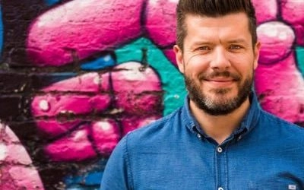Based on the visual content of the image, answer the question thoroughly: What is the theme of the mural behind Wayne?

The caption describes the mural as being painted in shades of pink and turquoise, which suggests that these colors are the dominant theme of the mural.